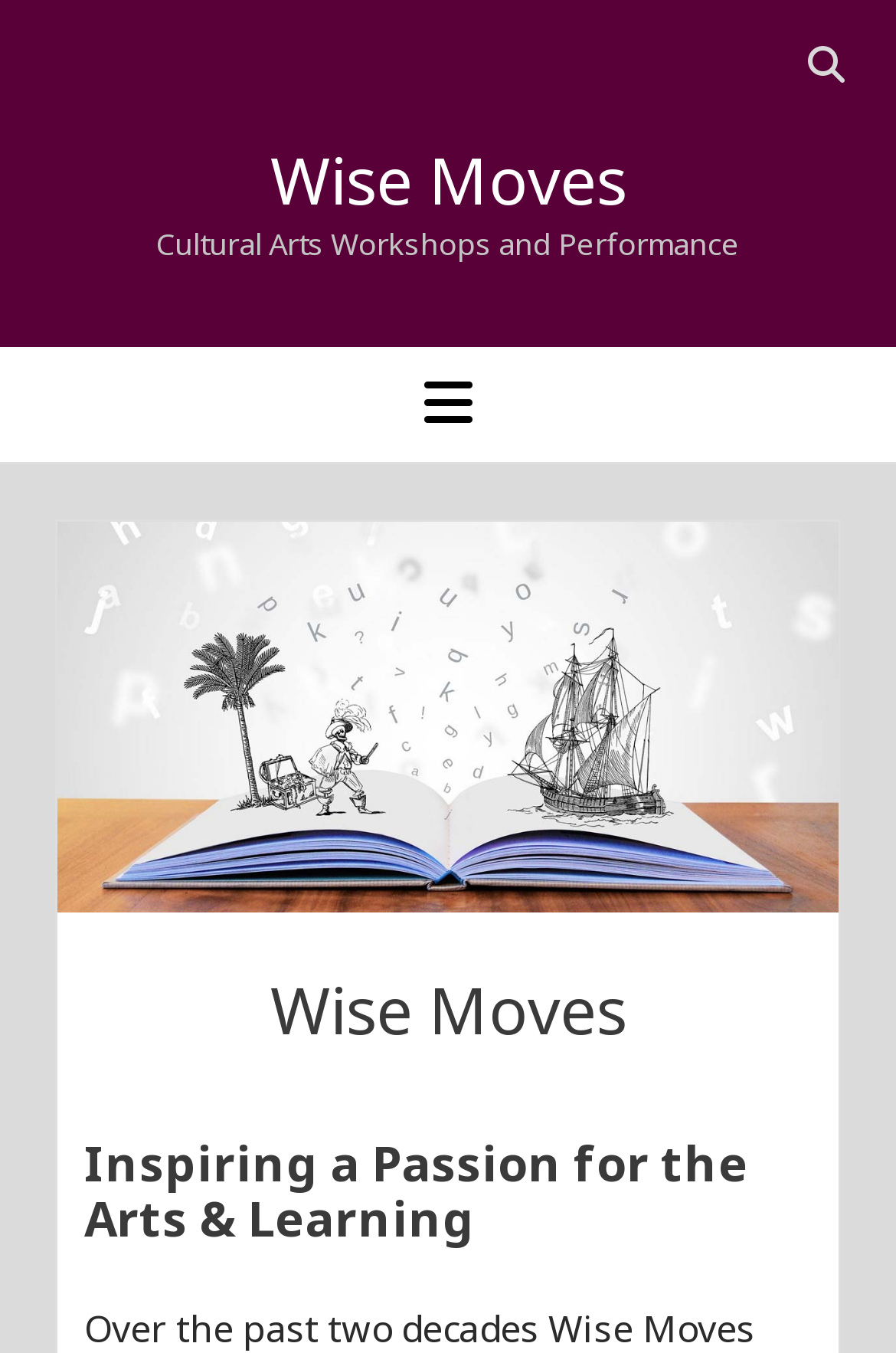Find the bounding box coordinates corresponding to the UI element with the description: "October". The coordinates should be formatted as [left, top, right, bottom], with values as floats between 0 and 1.

None